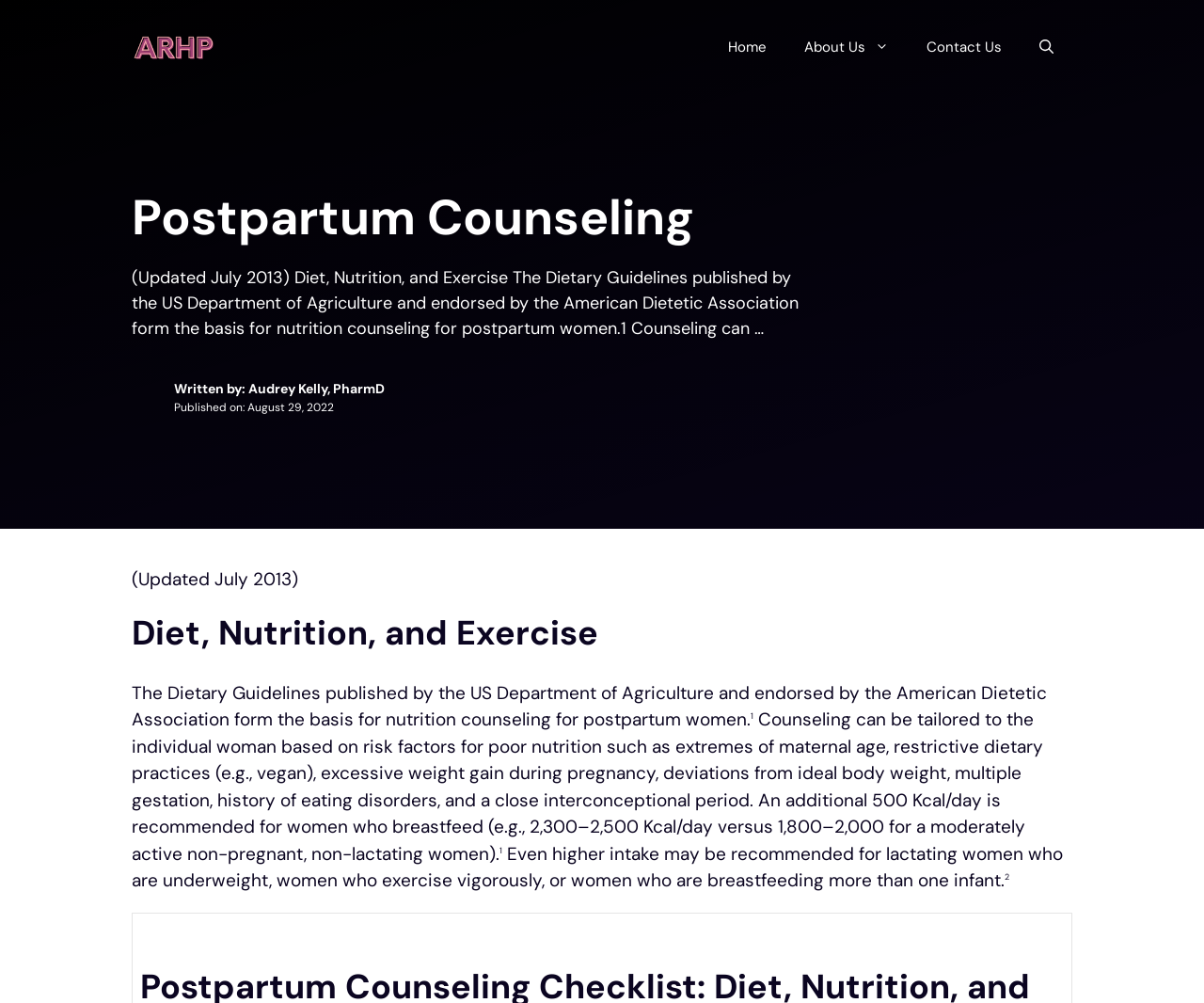Respond to the following question using a concise word or phrase: 
What is the name of the organization in the banner?

Association of Reproductive Health Professionals